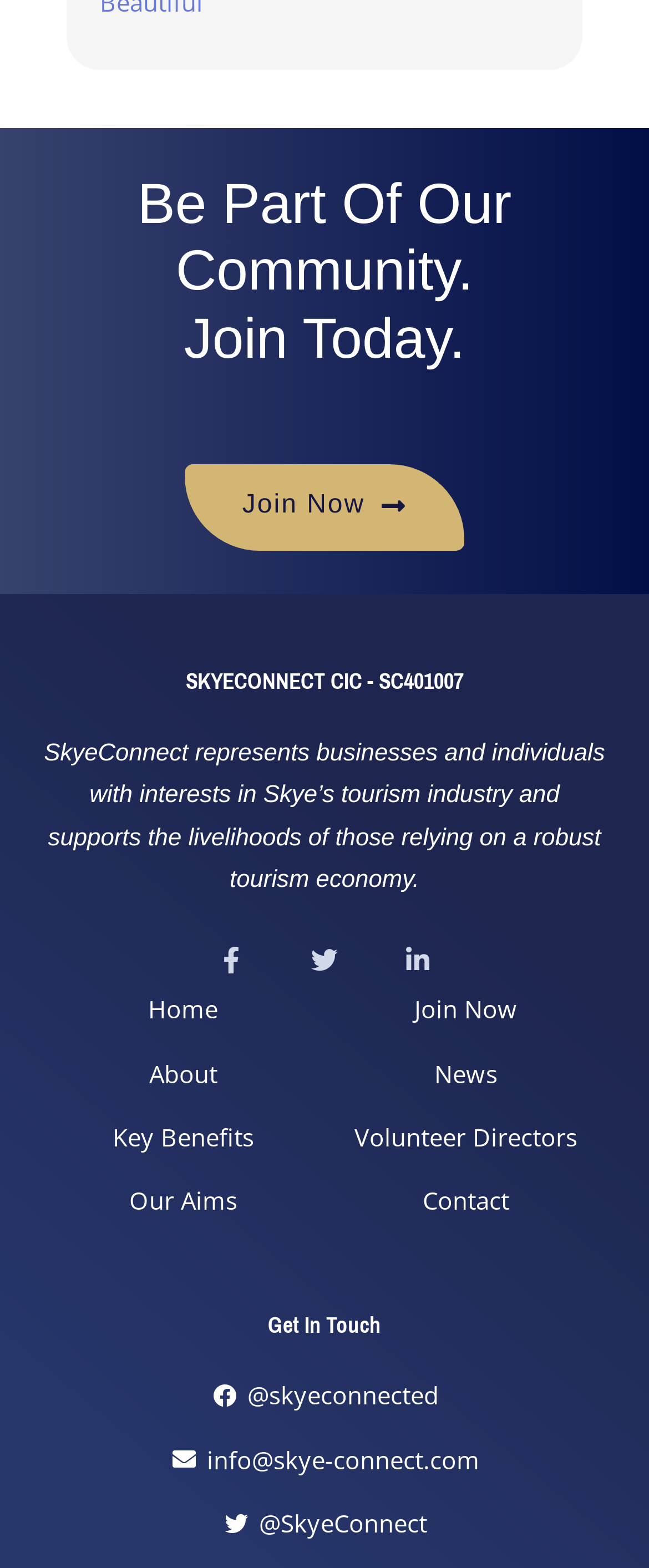What is the name of the organization?
Please provide a detailed answer to the question.

The name of the organization can be found in the static text element 'SKYECONNECT CIC - SC401007' which is located at the top of the webpage, indicating that the webpage is about SkyeConnect CIC.